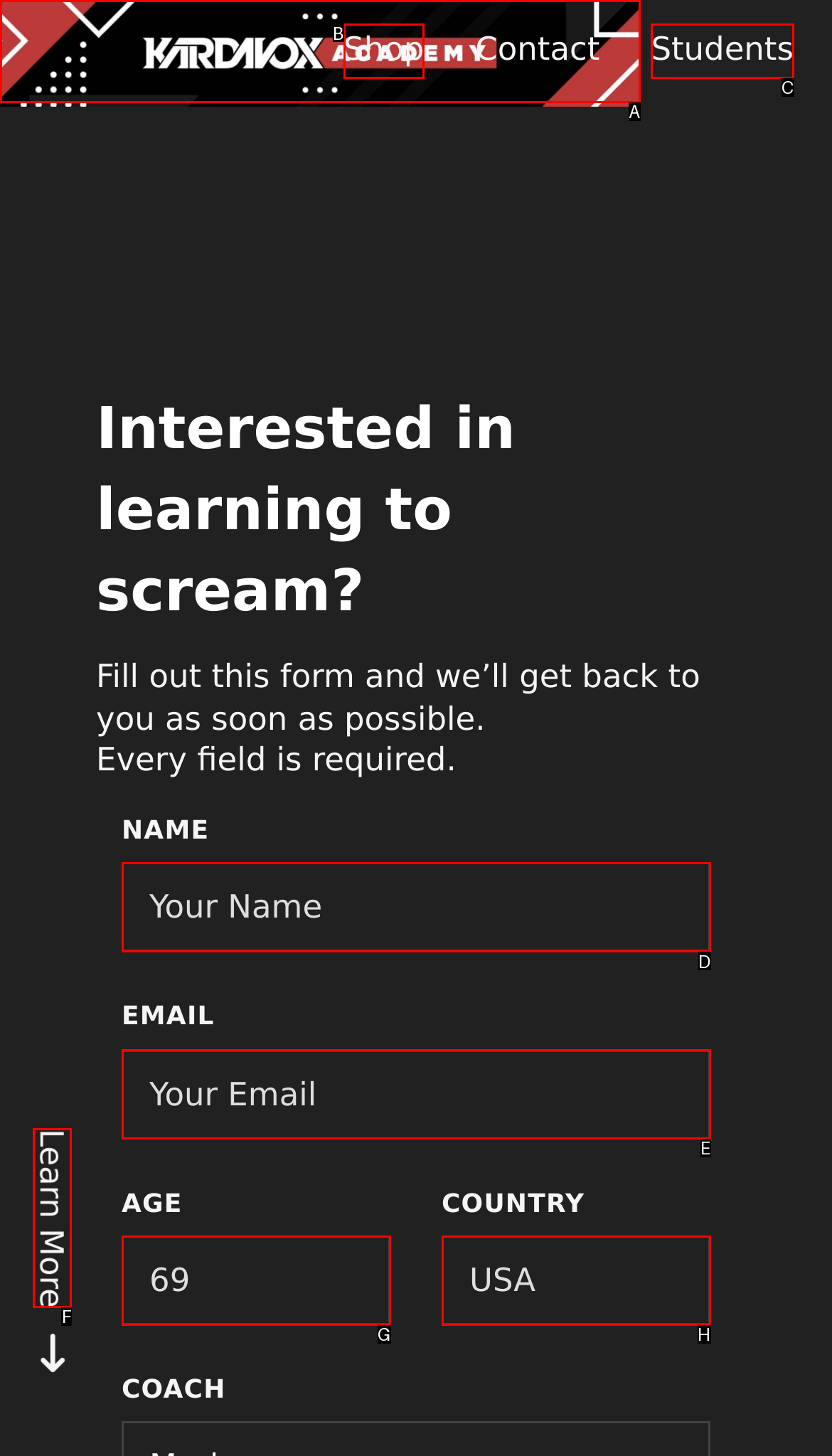Identify the HTML element you need to click to achieve the task: Click on the Learn More button. Respond with the corresponding letter of the option.

F